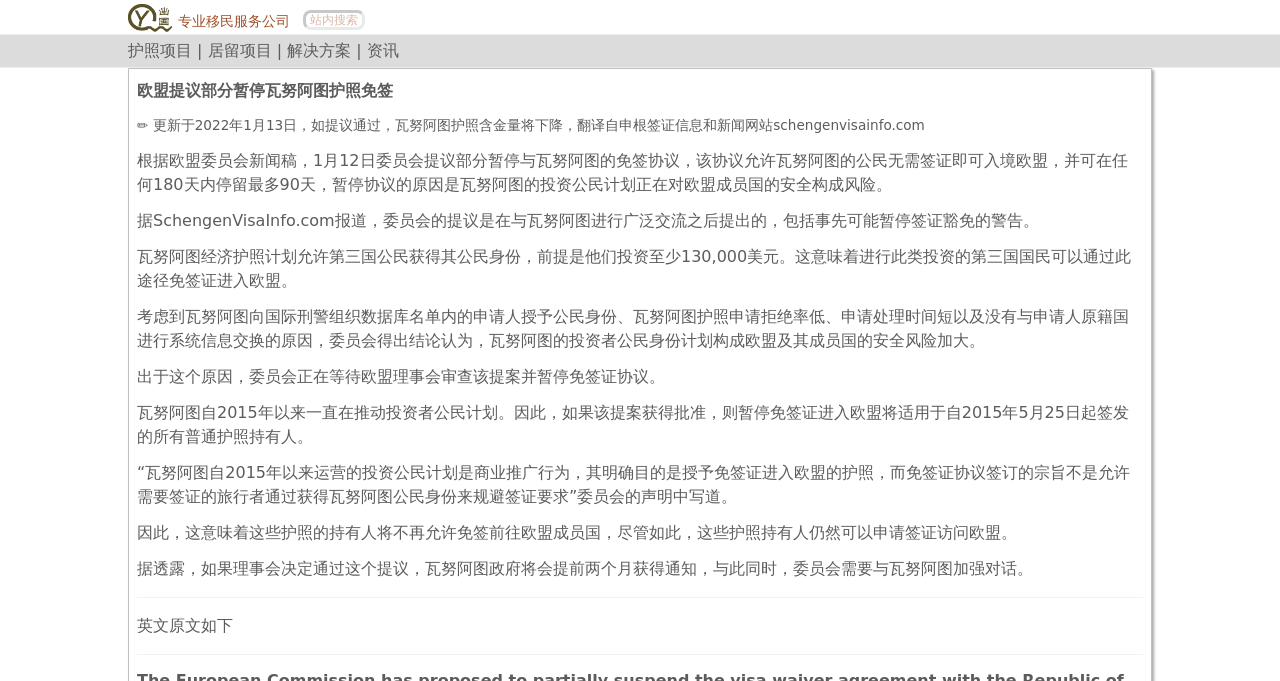What is the minimum investment required for Vanuatu's economic citizenship program?
Answer the question with a detailed and thorough explanation.

The webpage states that Vanuatu's economic citizenship program allows third-country nationals to obtain citizenship in exchange for an investment of at least $130,000, which enables them to gain visa-free access to the EU.